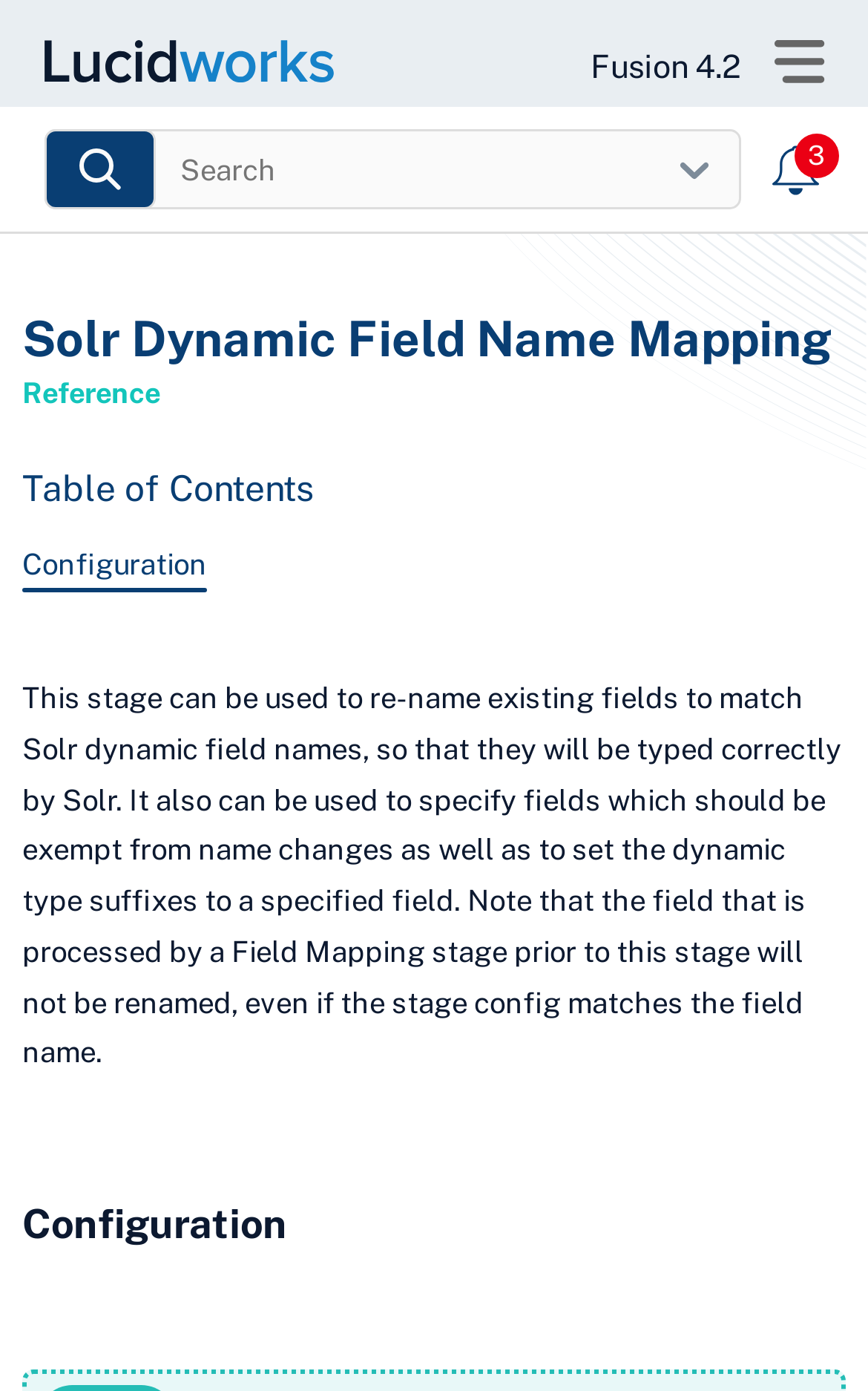Determine the bounding box coordinates of the clickable element to achieve the following action: 'View imprint'. Provide the coordinates as four float values between 0 and 1, formatted as [left, top, right, bottom].

None